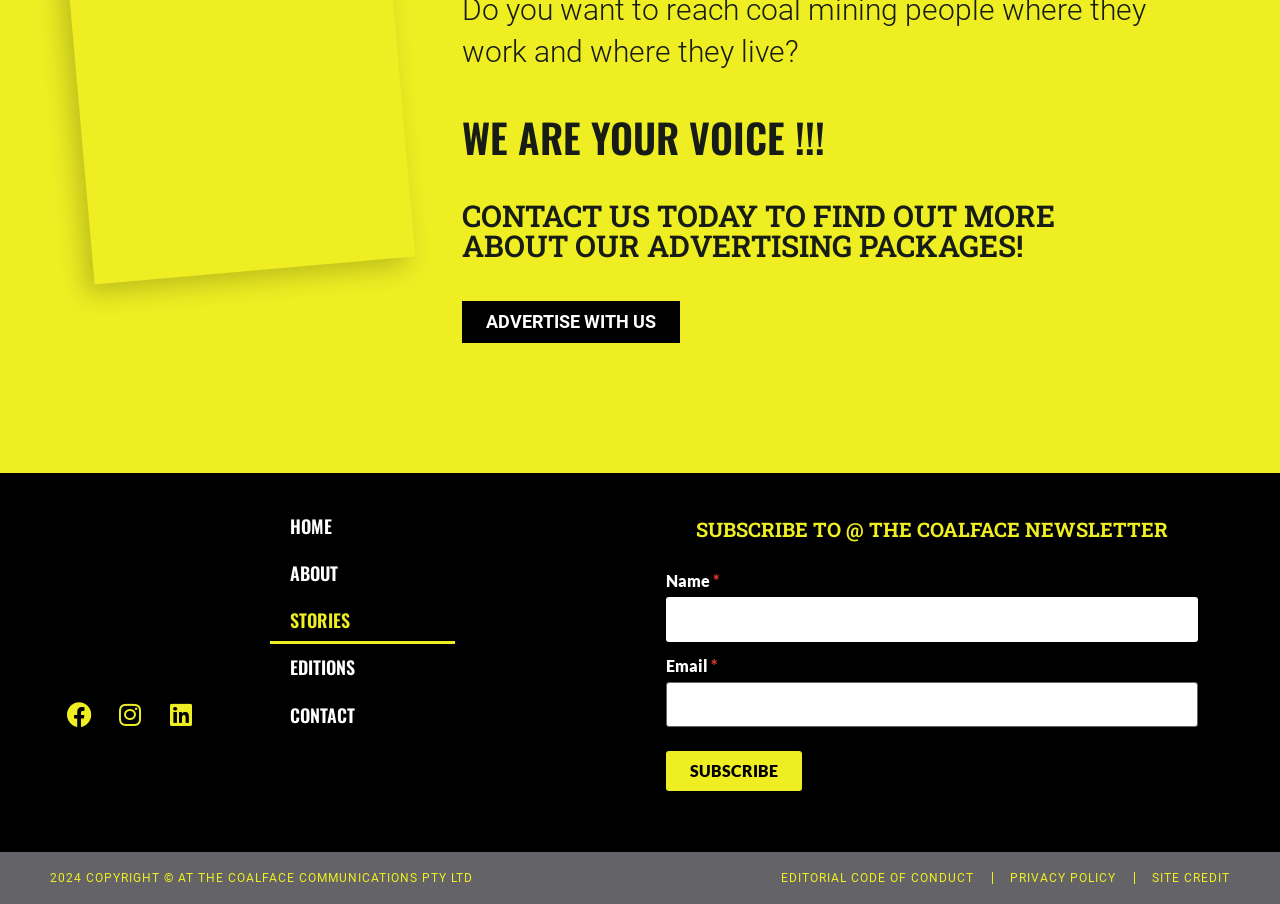Please specify the bounding box coordinates of the region to click in order to perform the following instruction: "Go to the home page".

[0.211, 0.556, 0.355, 0.609]